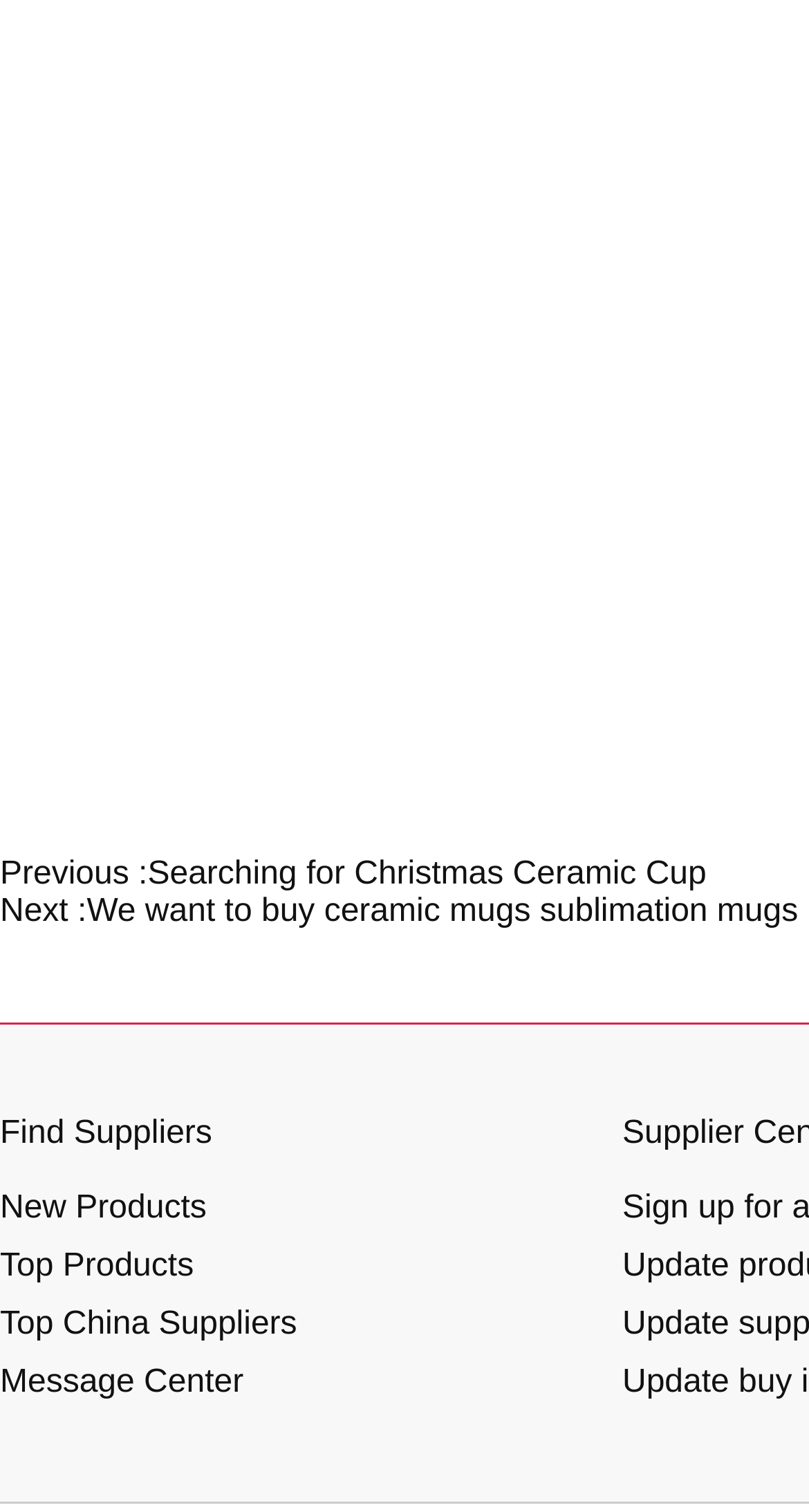Give a one-word or short-phrase answer to the following question: 
How many rows are there in the main menu?

5